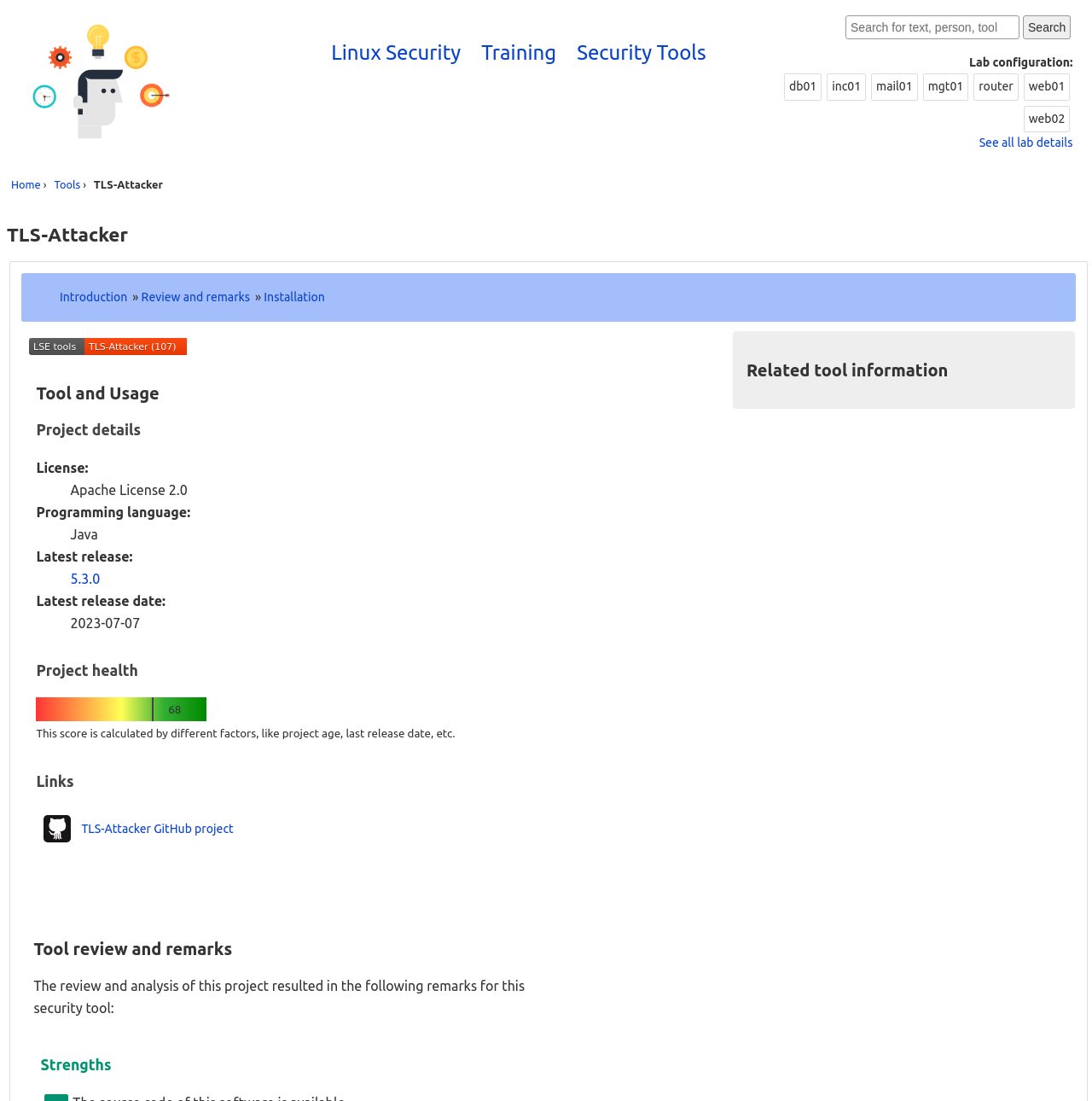Given the element description See all lab details, specify the bounding box coordinates of the corresponding UI element in the format (top-left x, top-left y, bottom-right x, bottom-right y). All values must be between 0 and 1.

[0.897, 0.123, 0.982, 0.135]